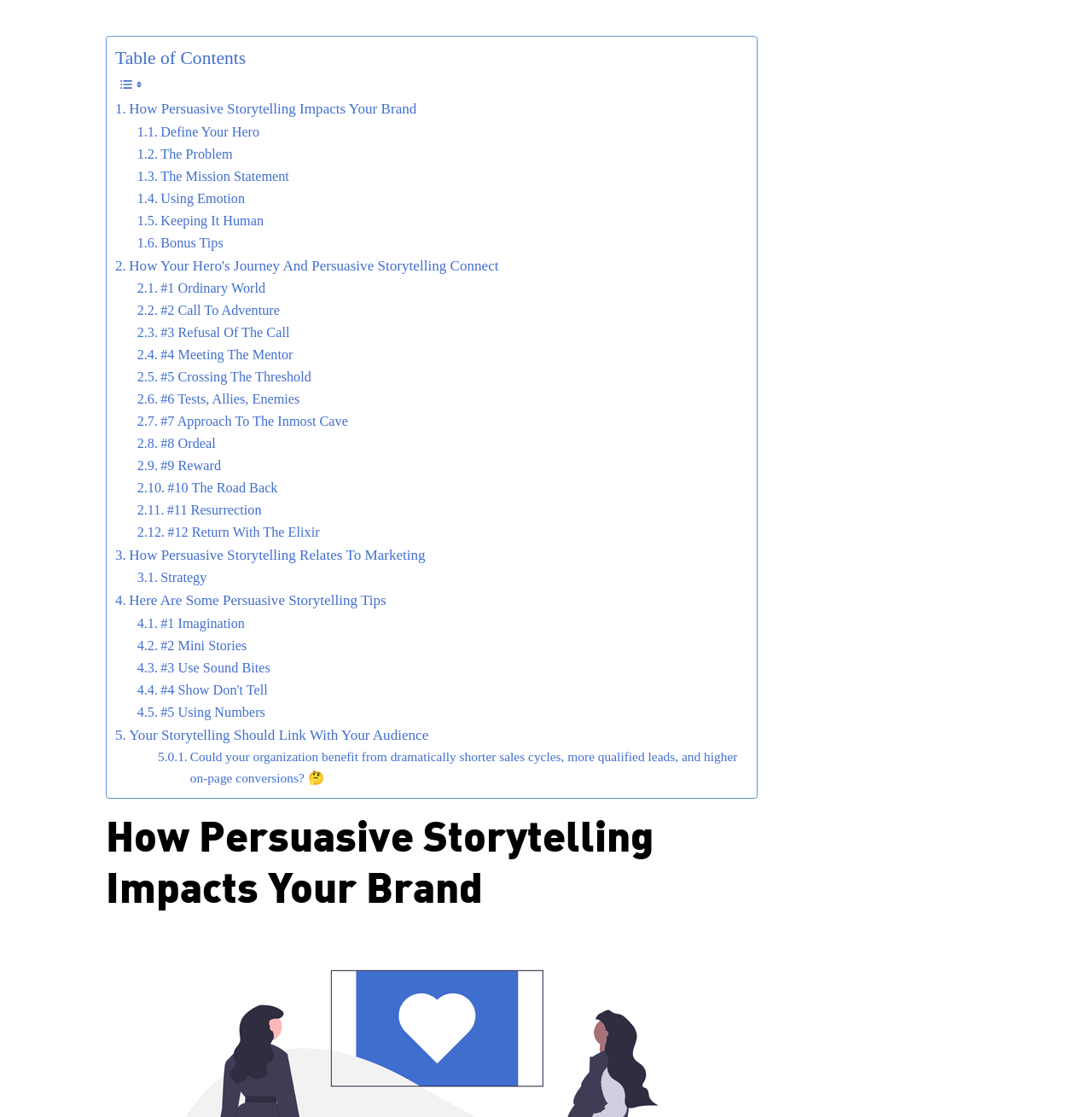Using the element description #3 Refusal Of The Call, predict the bounding box coordinates for the UI element. Provide the coordinates in (top-left x, top-left y, bottom-right x, bottom-right y) format with values ranging from 0 to 1.

[0.126, 0.288, 0.265, 0.308]